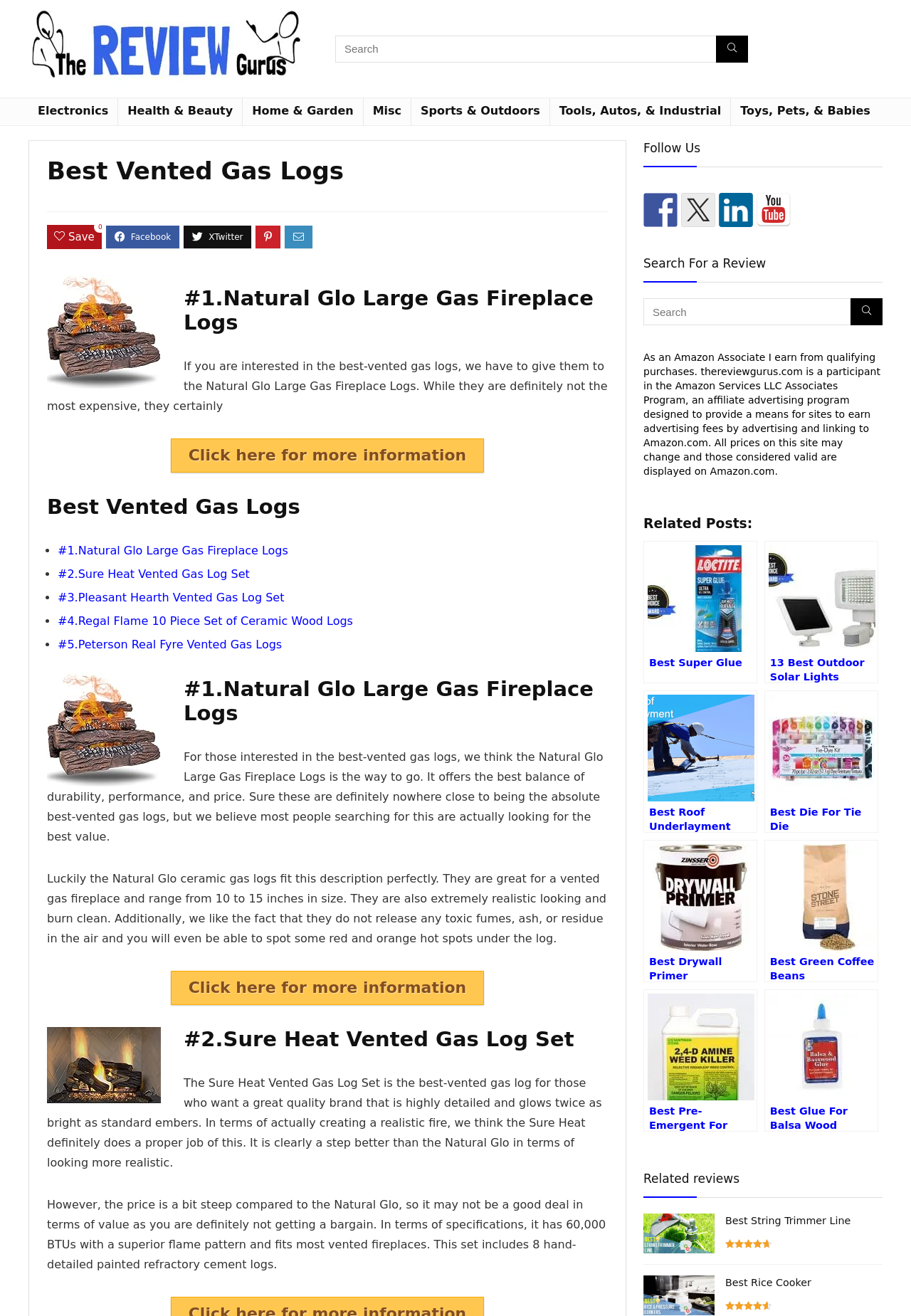Respond to the question below with a single word or phrase:
How many related posts are listed at the bottom of the webpage?

8